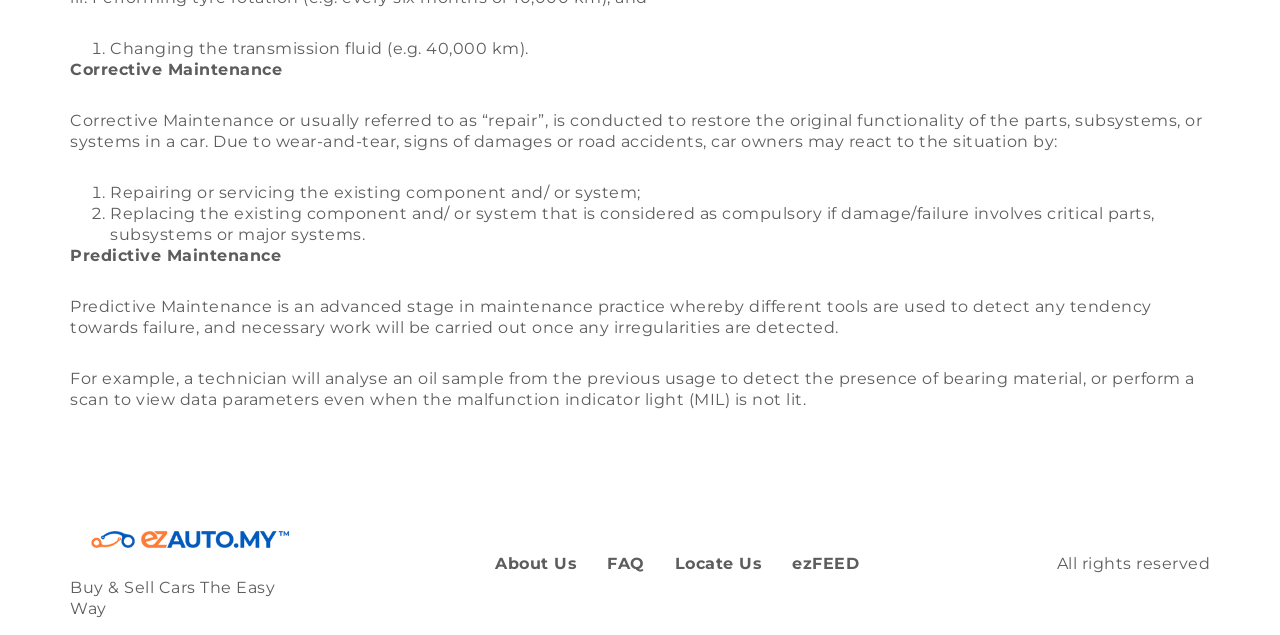Please answer the following question using a single word or phrase: 
What is the footer text of the webpage?

All rights reserved